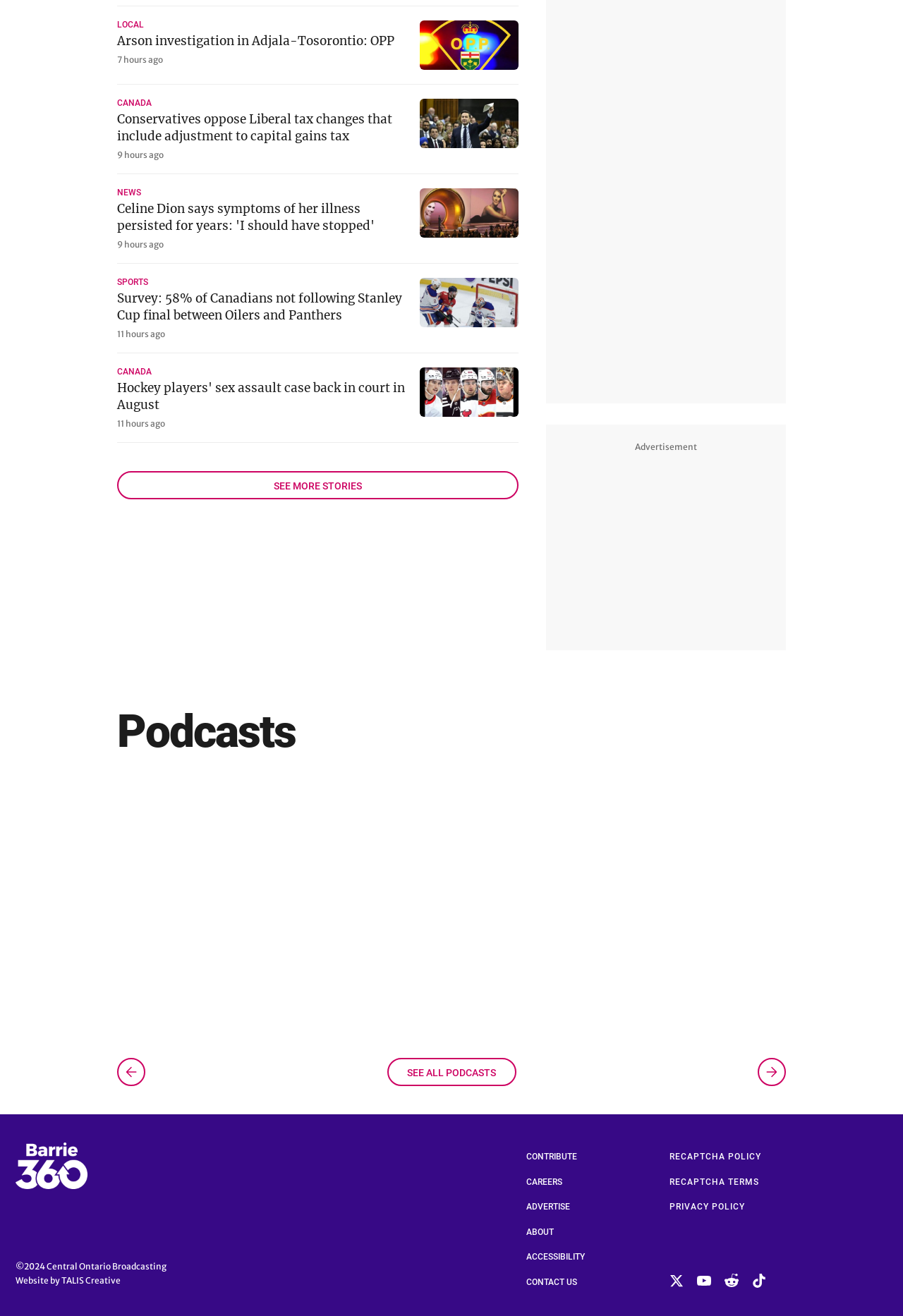Refer to the element description parent_node: ©2024 Central Ontario Broadcasting and identify the corresponding bounding box in the screenshot. Format the coordinates as (top-left x, top-left y, bottom-right x, bottom-right y) with values in the range of 0 to 1.

[0.017, 0.868, 0.097, 0.92]